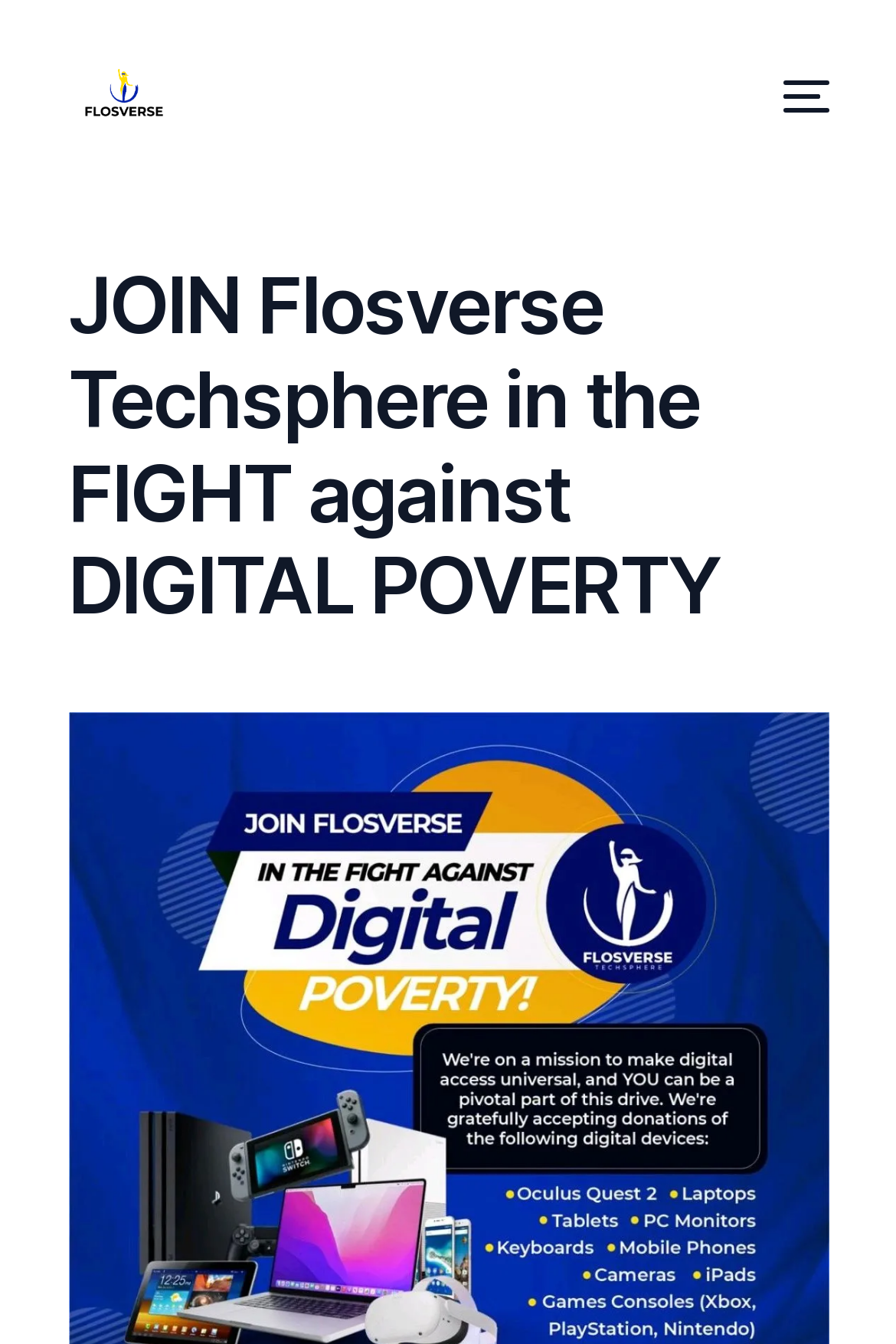Write an exhaustive caption that covers the webpage's main aspects.

The webpage is about Flosverse Techsphere, an organization fighting against digital poverty. At the top left corner, there is a logo of Flosverse Techsphere, which is an image with a link to the organization's homepage. Below the logo, there is a heading that reads "JOIN Flosverse Techsphere in the FIGHT against DIGITAL POVERTY". 

On the top right corner, there are two identical mobile menu buttons. 

Below the logo and the heading, there is a navigation menu with five links: "Home", "About Us", an empty link, "Events", and "Our Services", followed by "Contact Us" at the bottom. These links are aligned horizontally and take up most of the width of the page.